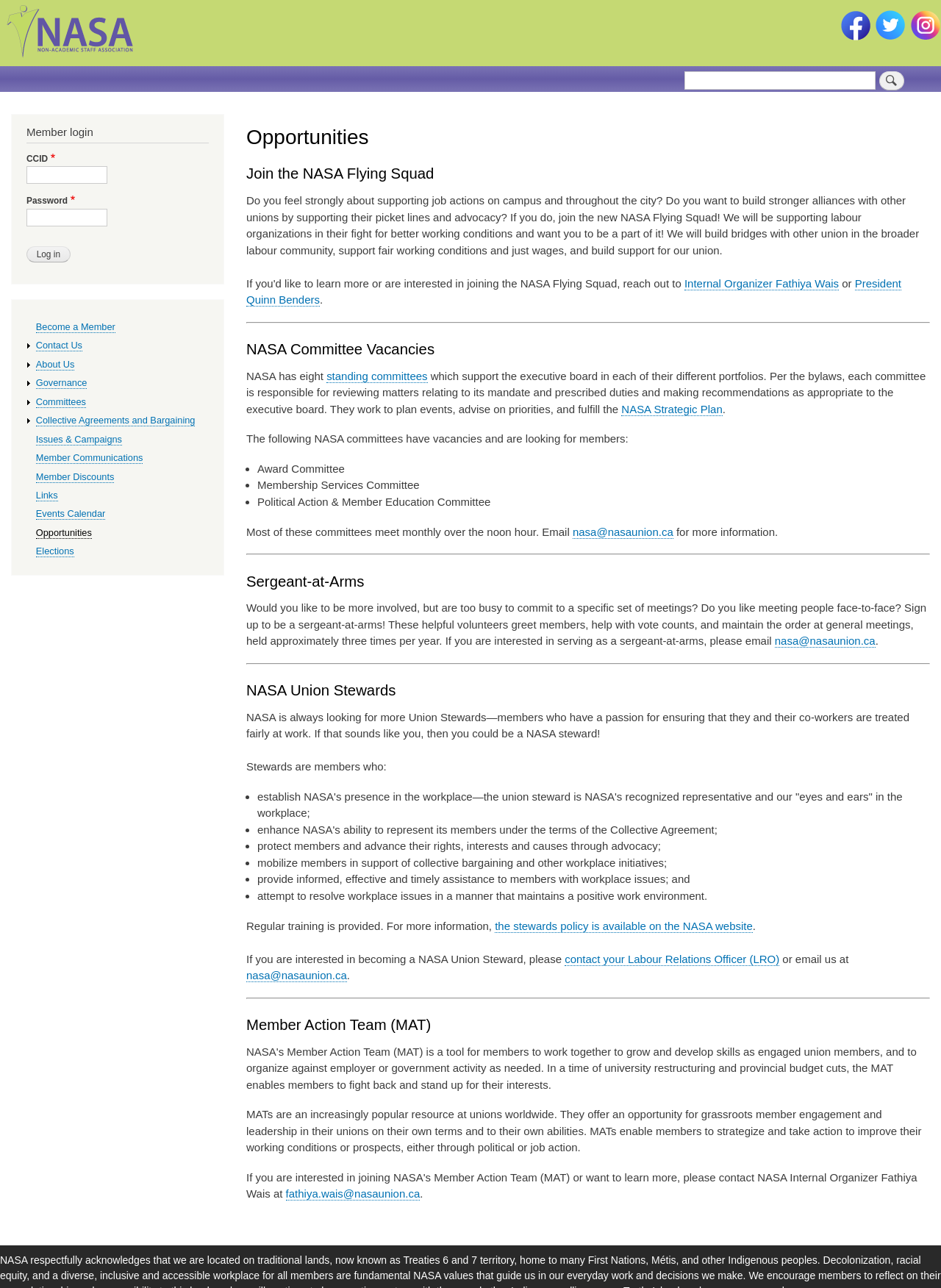Please find the bounding box coordinates of the element's region to be clicked to carry out this instruction: "Contact Internal Organizer Fathiya Wais".

[0.727, 0.215, 0.891, 0.225]